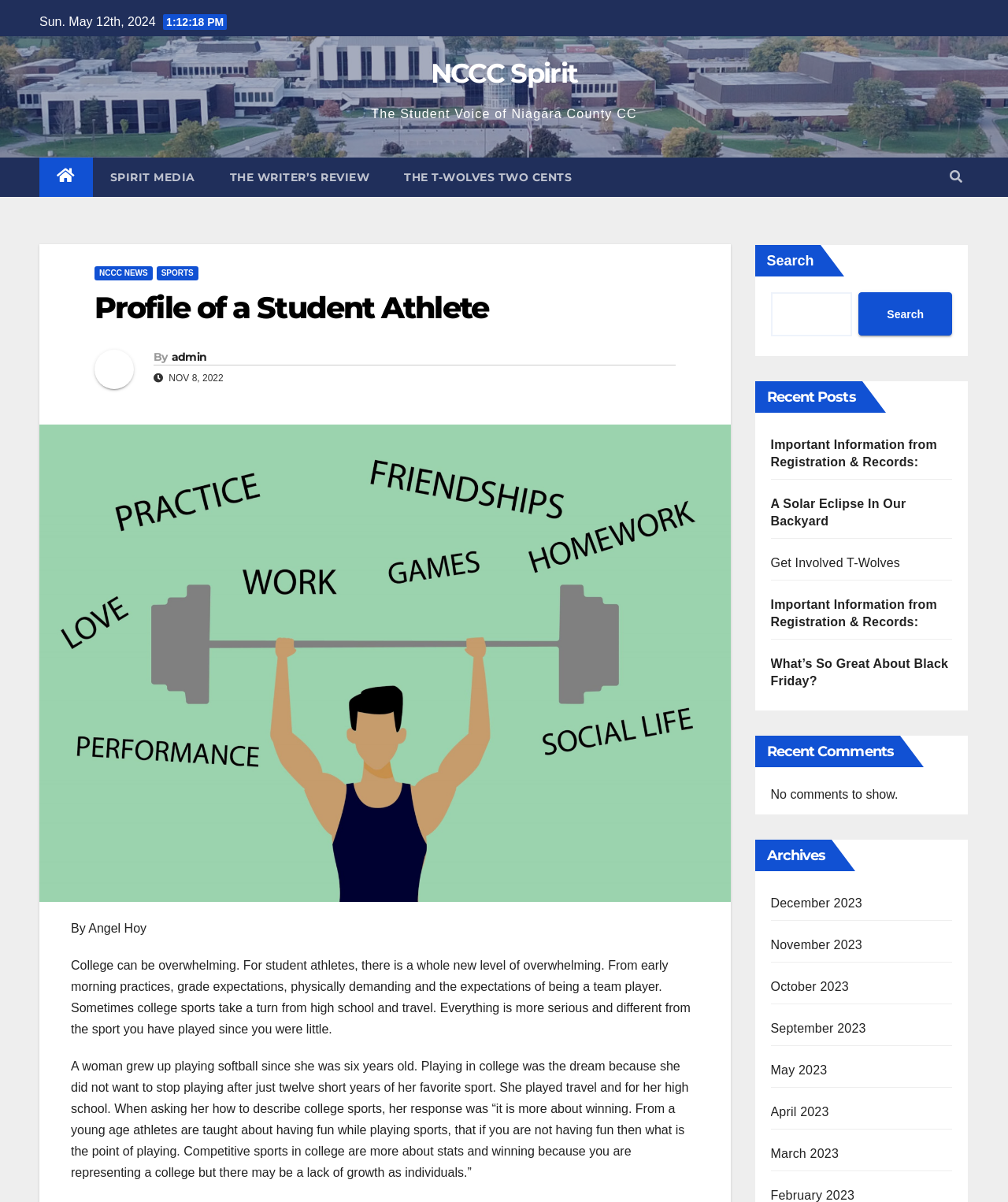Provide the bounding box for the UI element matching this description: "The T-Wolves Two Cents".

[0.384, 0.131, 0.584, 0.164]